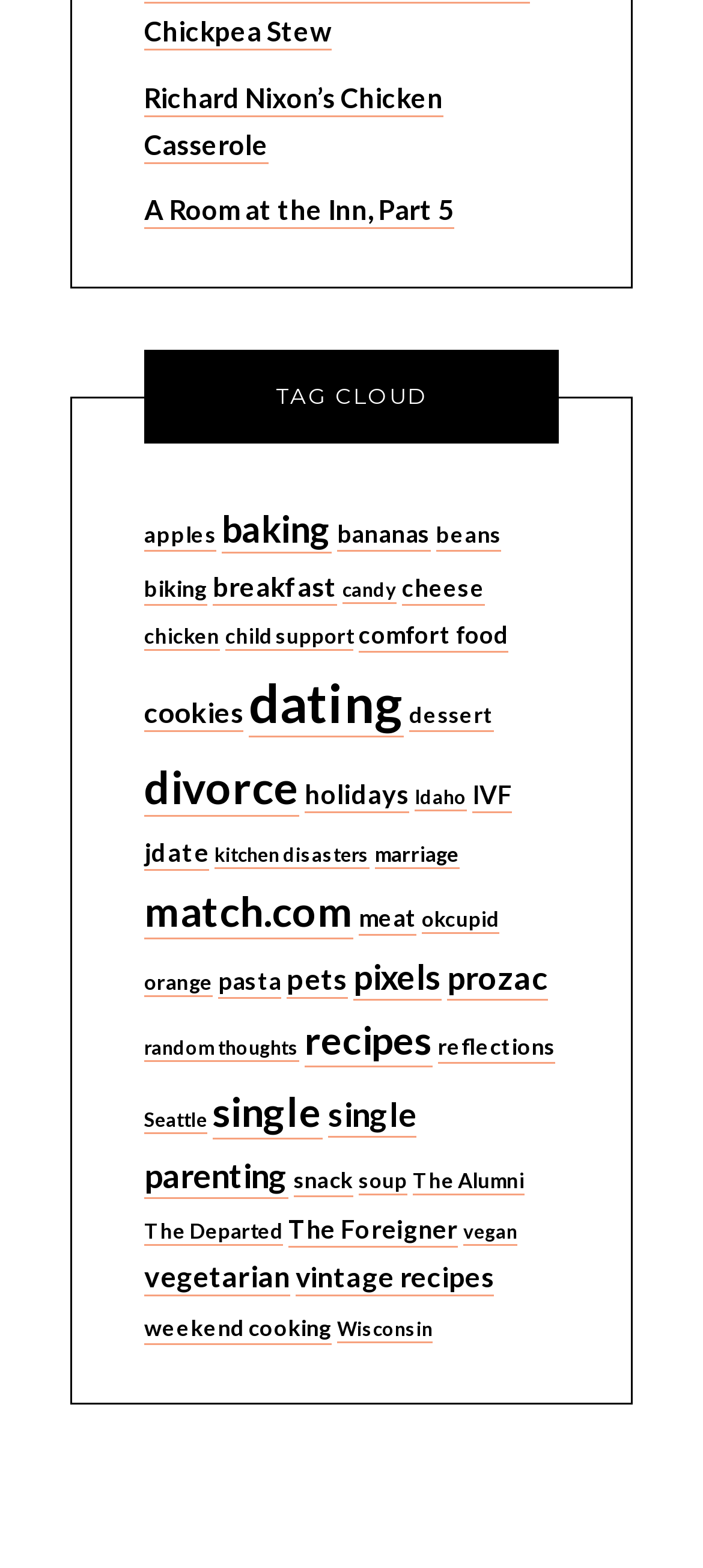What is the second link on the webpage?
Refer to the image and provide a one-word or short phrase answer.

A Room at the Inn, Part 5